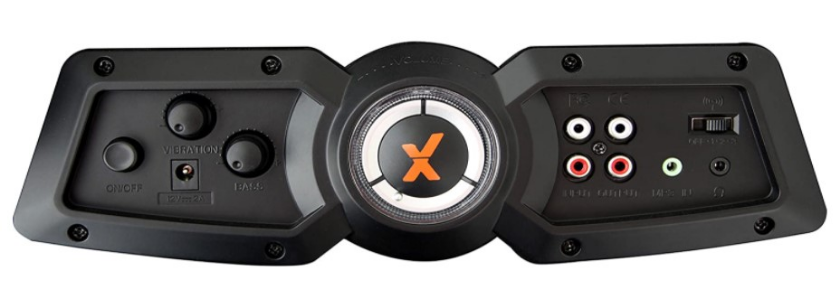What is the benefit of multiple audio input and output jacks?
Look at the image and respond with a one-word or short phrase answer.

Seamless connectivity